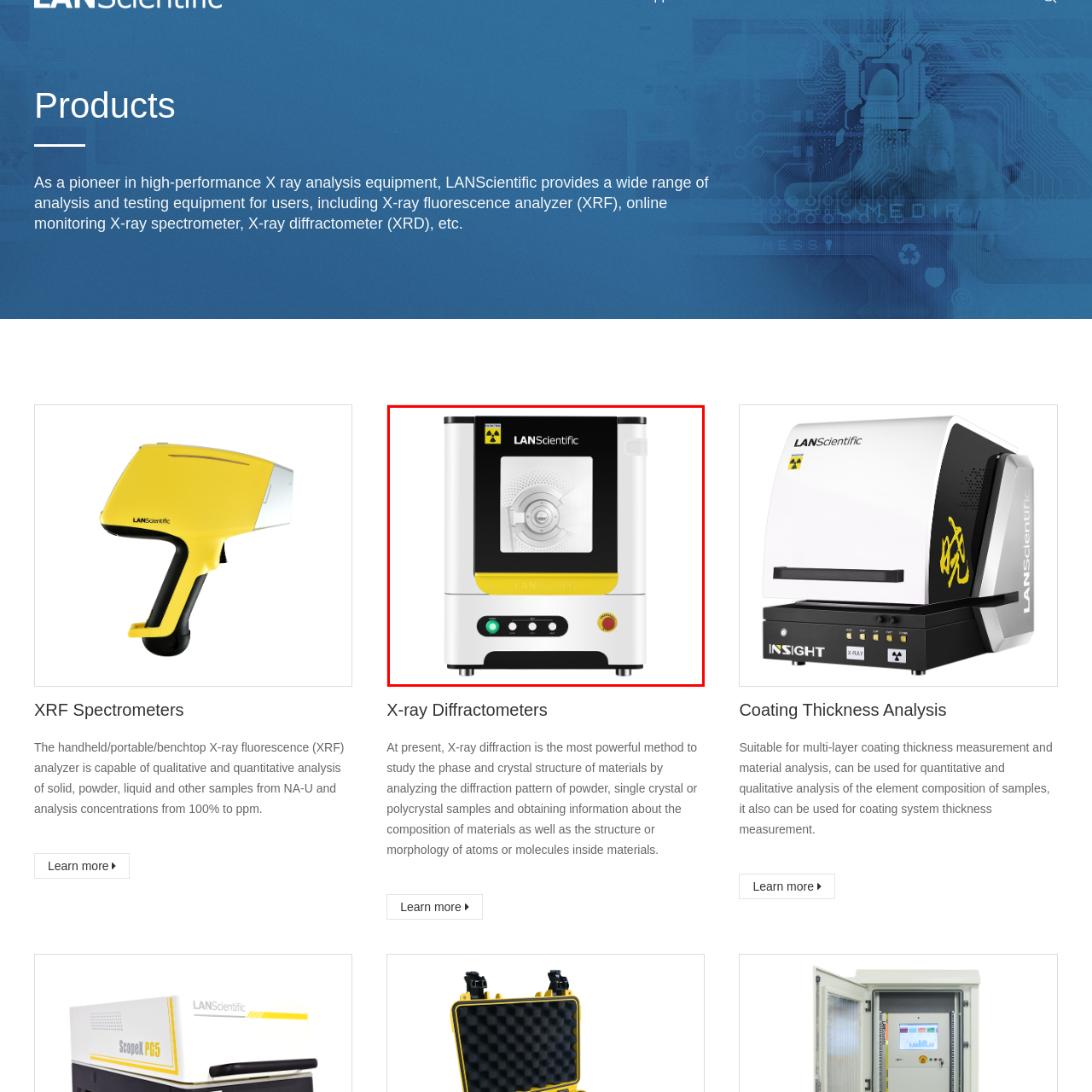Generate a detailed caption for the image within the red outlined area.

The image features a sleek X-ray diffractometer from LANScientific, a leader in high-performance X-ray analysis equipment. This device showcases a modern design, prominently displaying the LANScientific logo on a black panel, which frames a transparent viewing area where the internal components can be seen. The machine is equipped with essential operational controls, including clearly labeled buttons and indicators, highlighted by a green power button and a safety alert button in red. The overall appearance emphasizes both functionality and innovation, ideal for advanced materials analysis. This equipment is specially designed to study crystal structures and phases of various materials using X-ray diffraction techniques, making it a vital tool for researchers and professionals in material science.